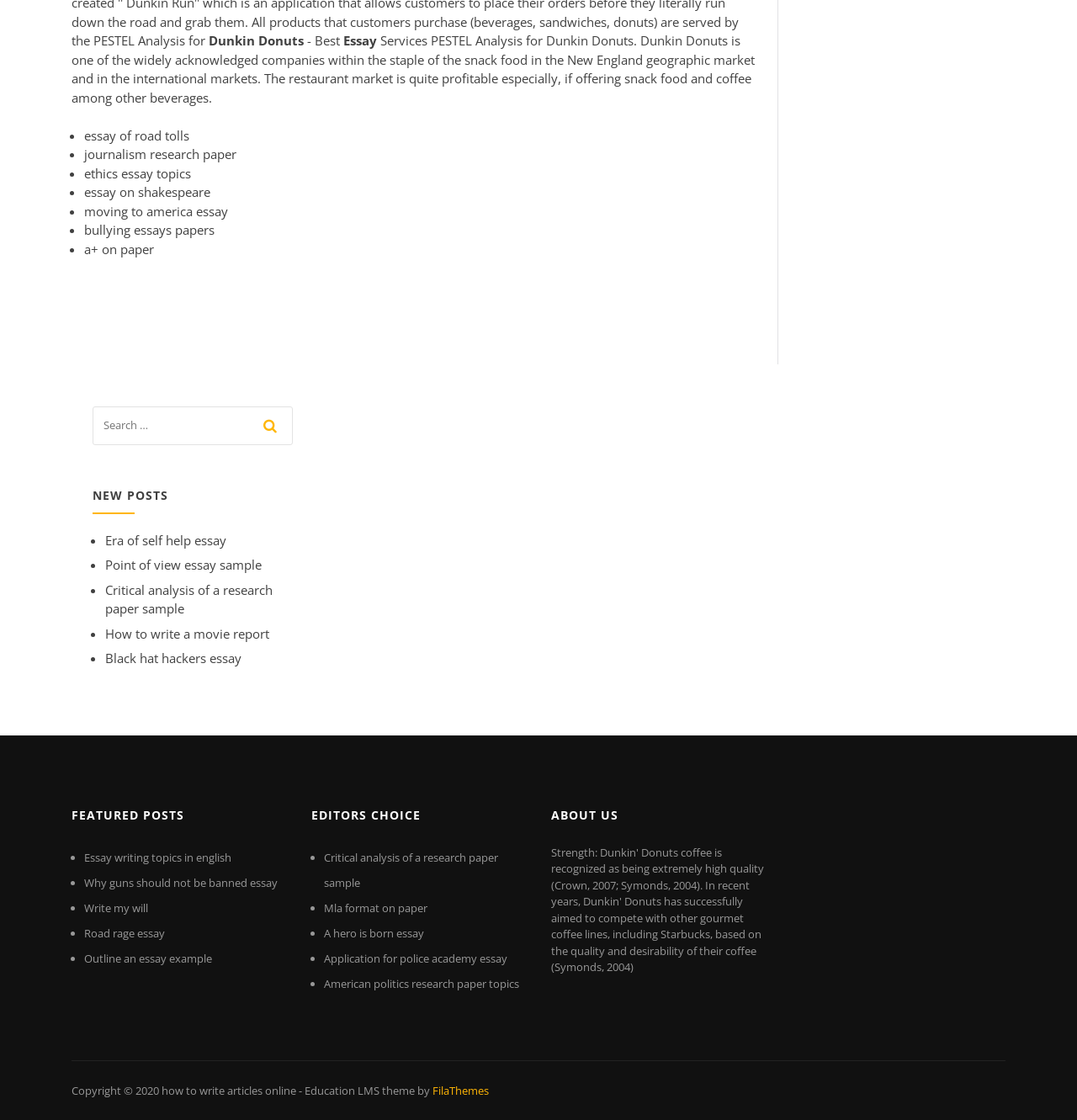From the webpage screenshot, predict the bounding box coordinates (top-left x, top-left y, bottom-right x, bottom-right y) for the UI element described here: Write my will

[0.078, 0.804, 0.138, 0.817]